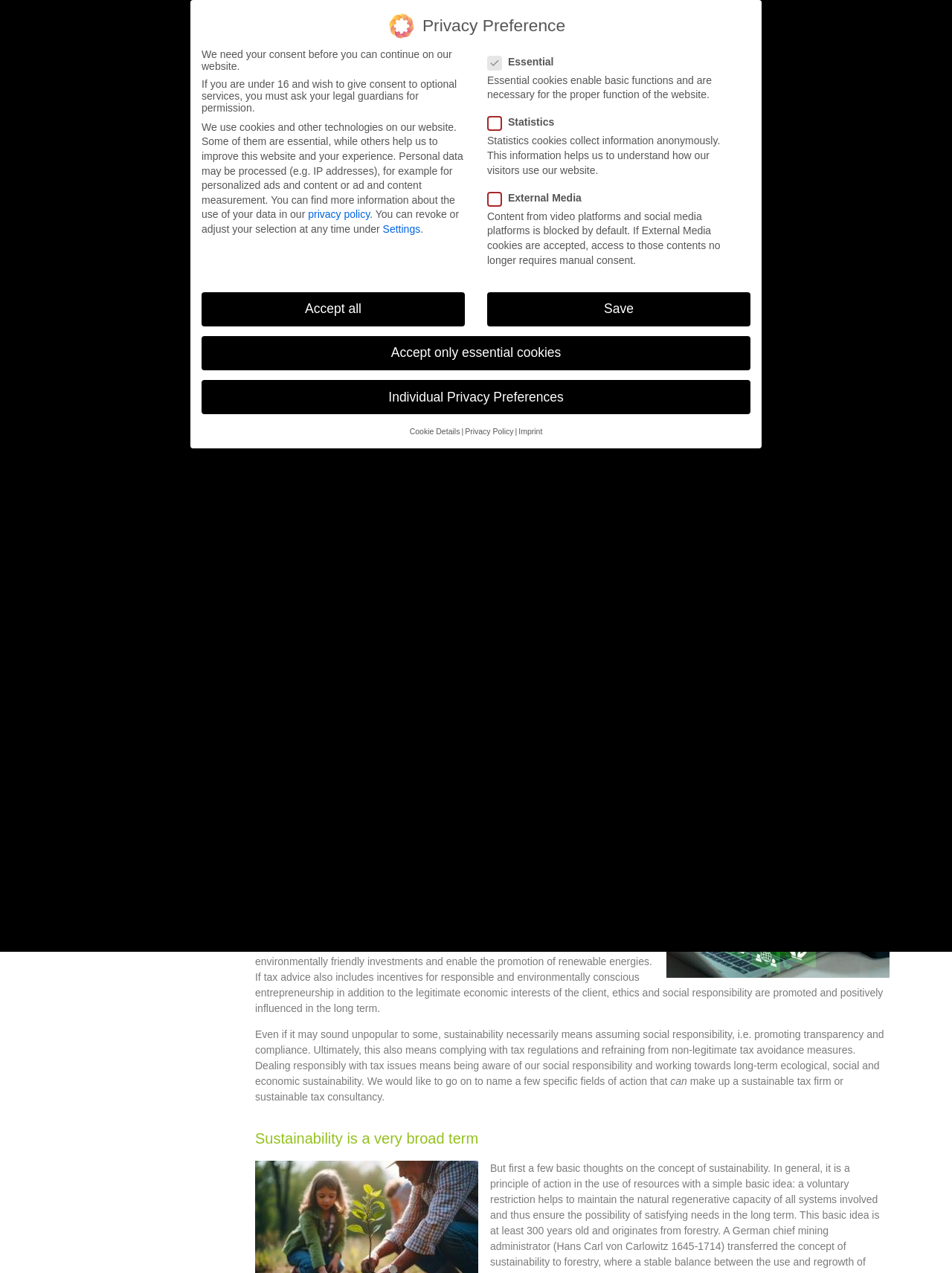Based on the image, please elaborate on the answer to the following question:
What is the focus of a sustainable tax firm?

The webpage mentions that a sustainable tax firm is characterized by a high level of environmental awareness, high ethical standards, and the assumption of social responsibility. This is evident from the text that describes the firm's focus on reducing negative environmental impact, promoting social justice, and supporting charitable organizations.